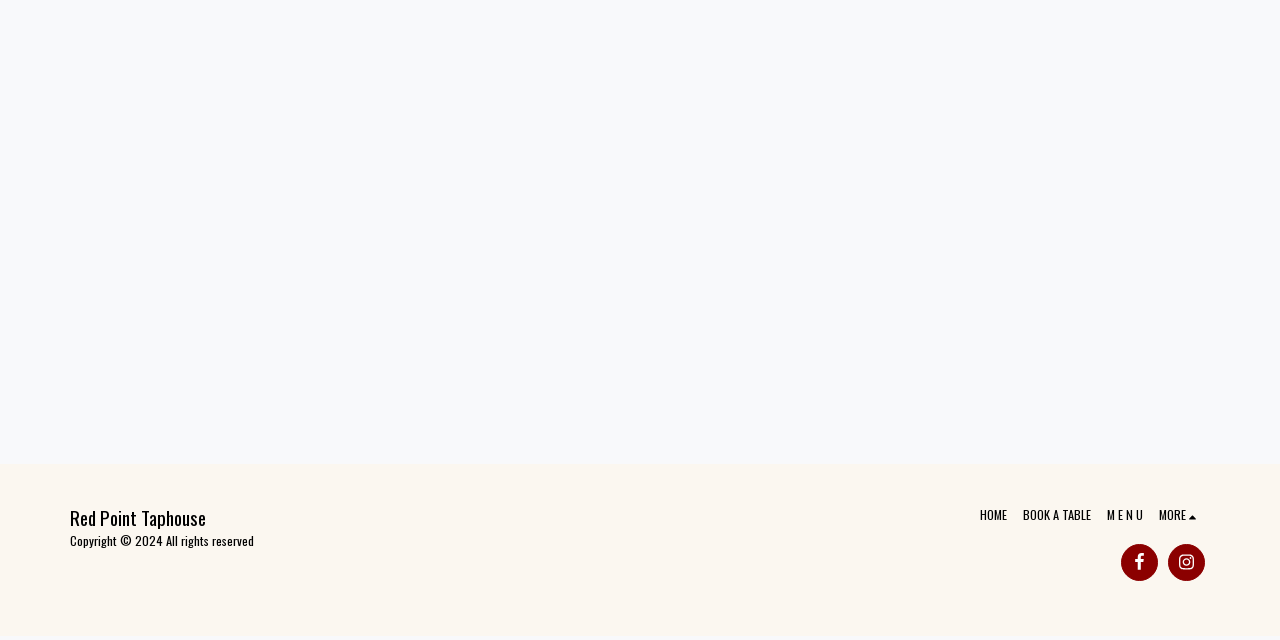Identify the bounding box for the described UI element: "alt="fa-facebook"".

[0.876, 0.85, 0.905, 0.908]